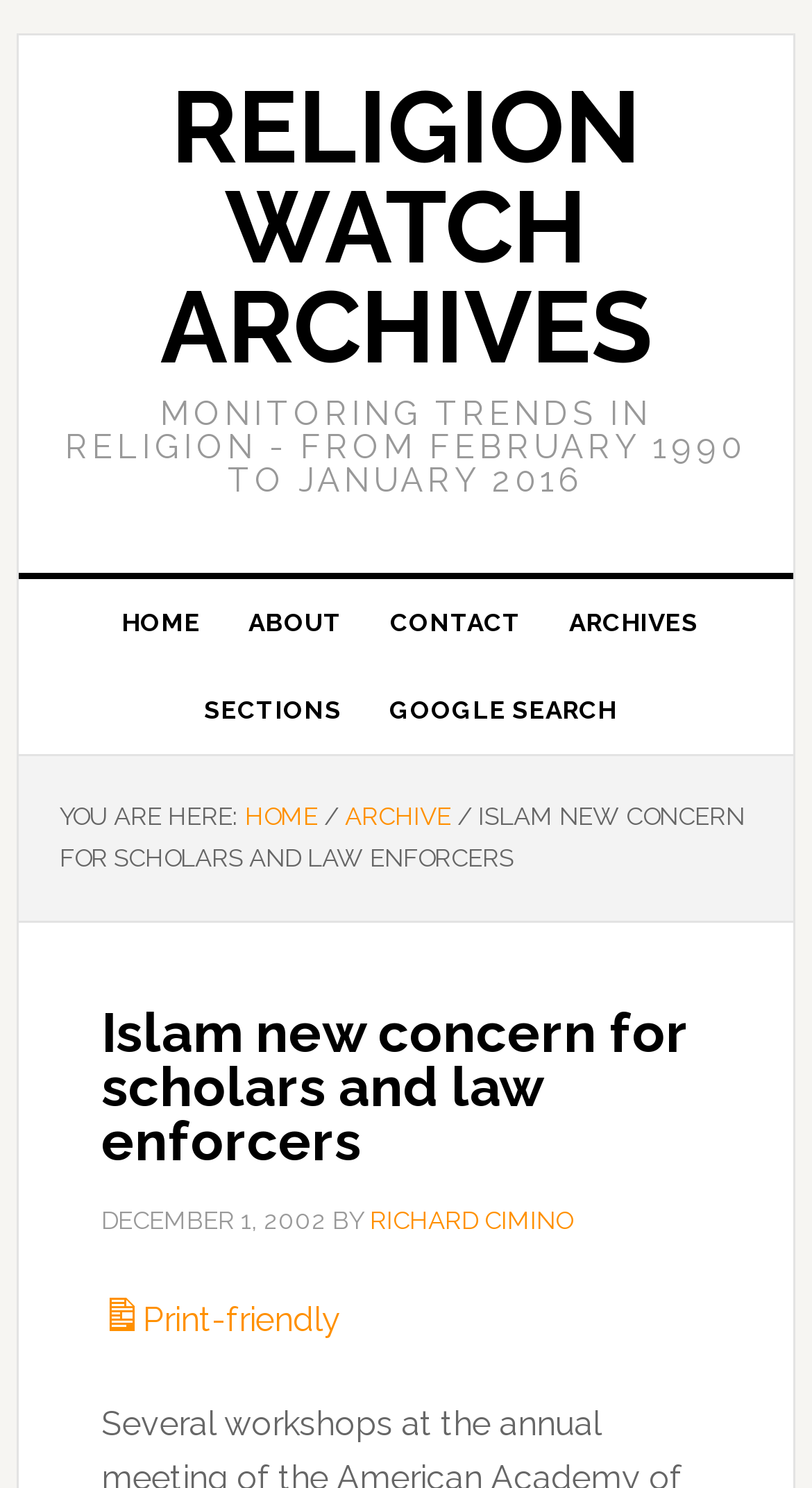What is the purpose of the link at the bottom?
Examine the screenshot and reply with a single word or phrase.

Print-friendly